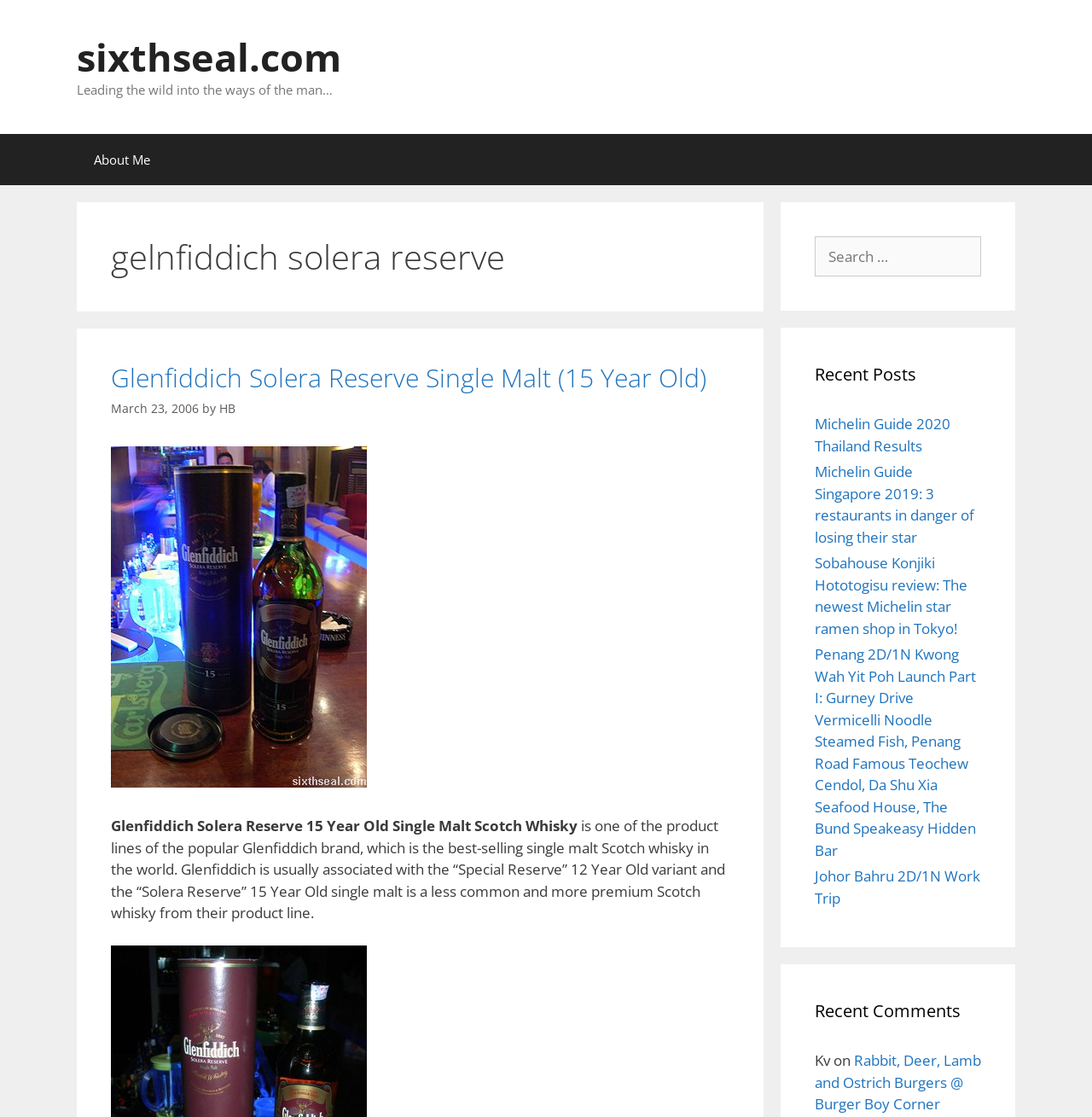Identify the bounding box coordinates of the area you need to click to perform the following instruction: "View the 'Rabbit, Deer, Lamb and Ostrich Burgers @ Burger Boy Corner' post".

[0.746, 0.94, 0.898, 0.997]